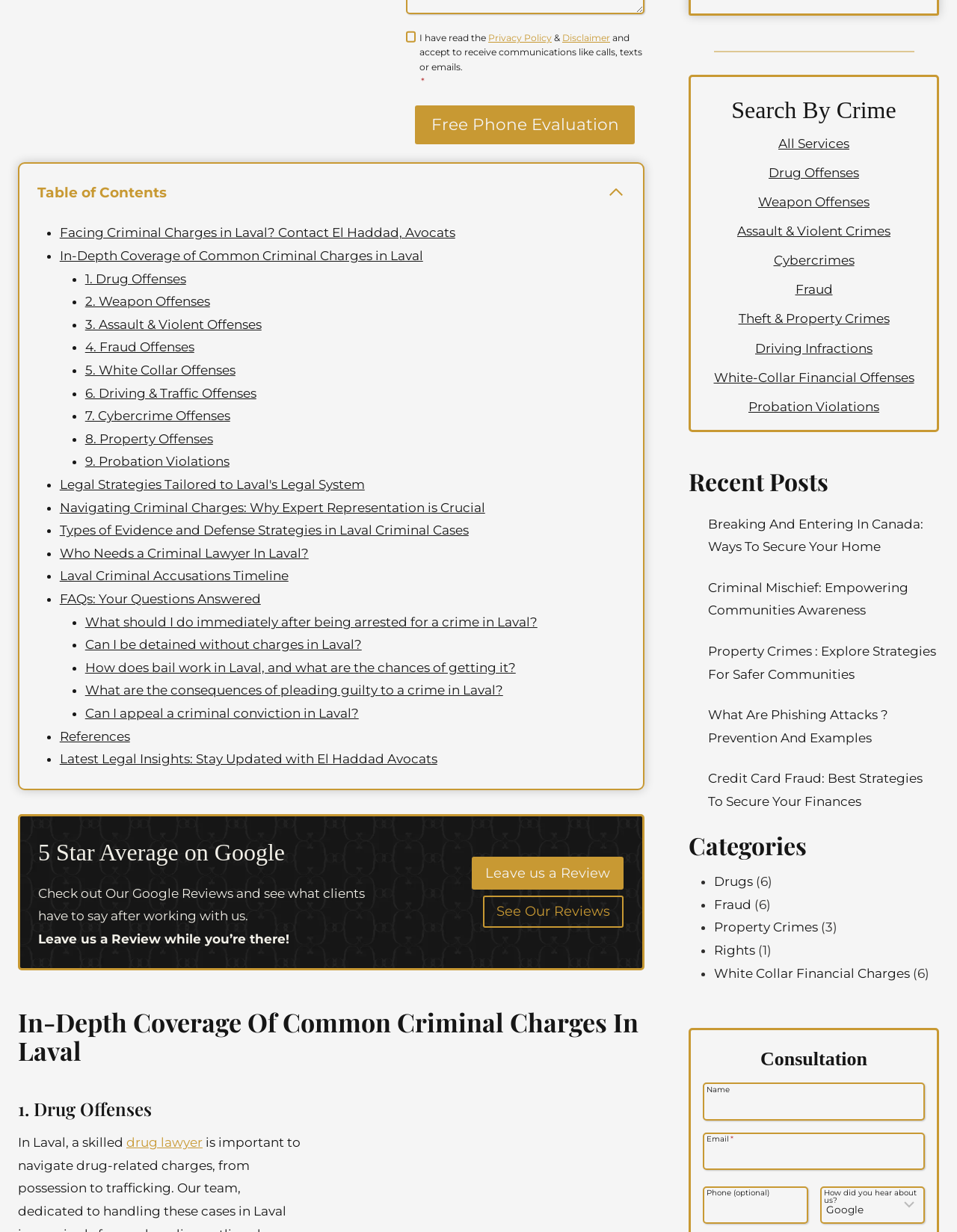Determine the bounding box coordinates of the UI element described by: "Cybercrimes".

[0.808, 0.202, 0.893, 0.221]